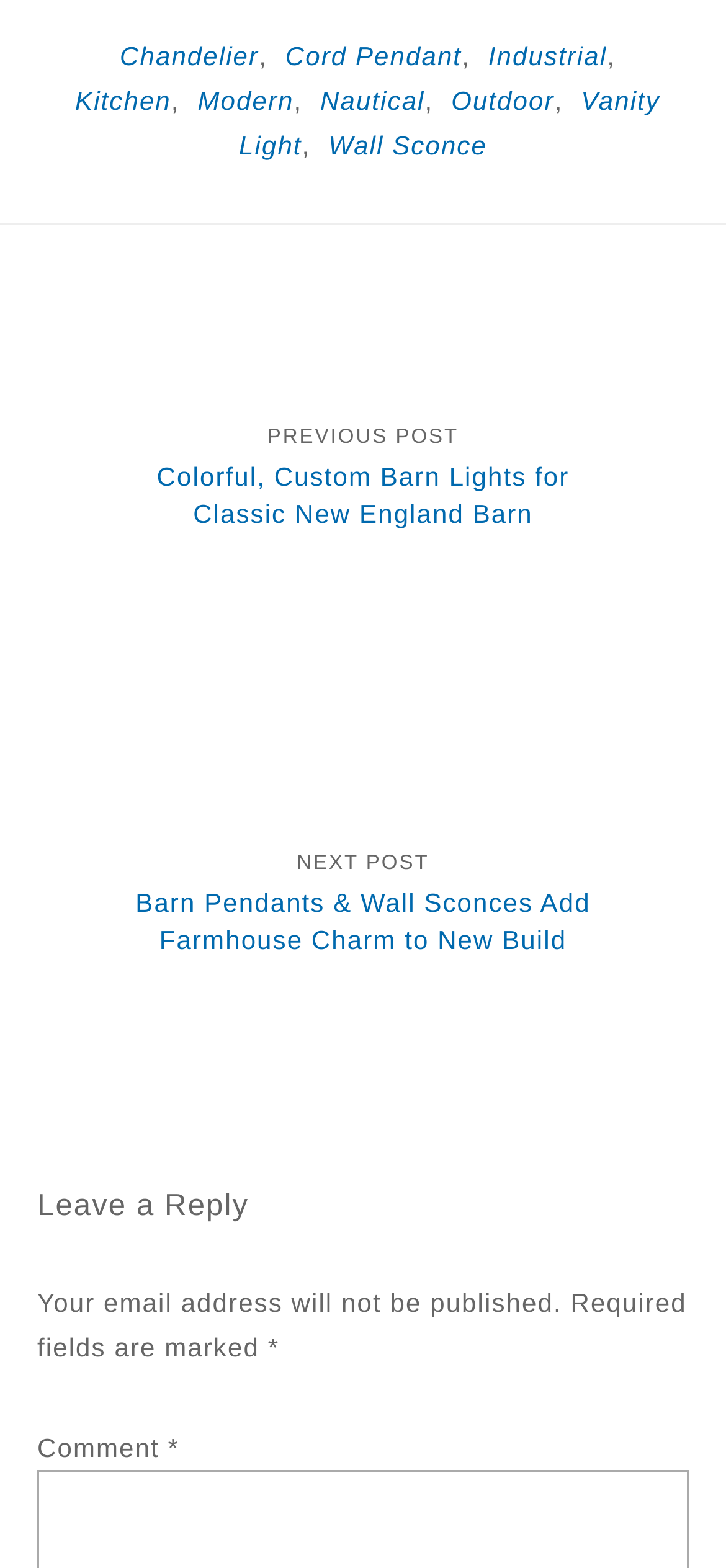Identify the bounding box coordinates for the element you need to click to achieve the following task: "go to Kitchen". The coordinates must be four float values ranging from 0 to 1, formatted as [left, top, right, bottom].

[0.103, 0.054, 0.236, 0.073]